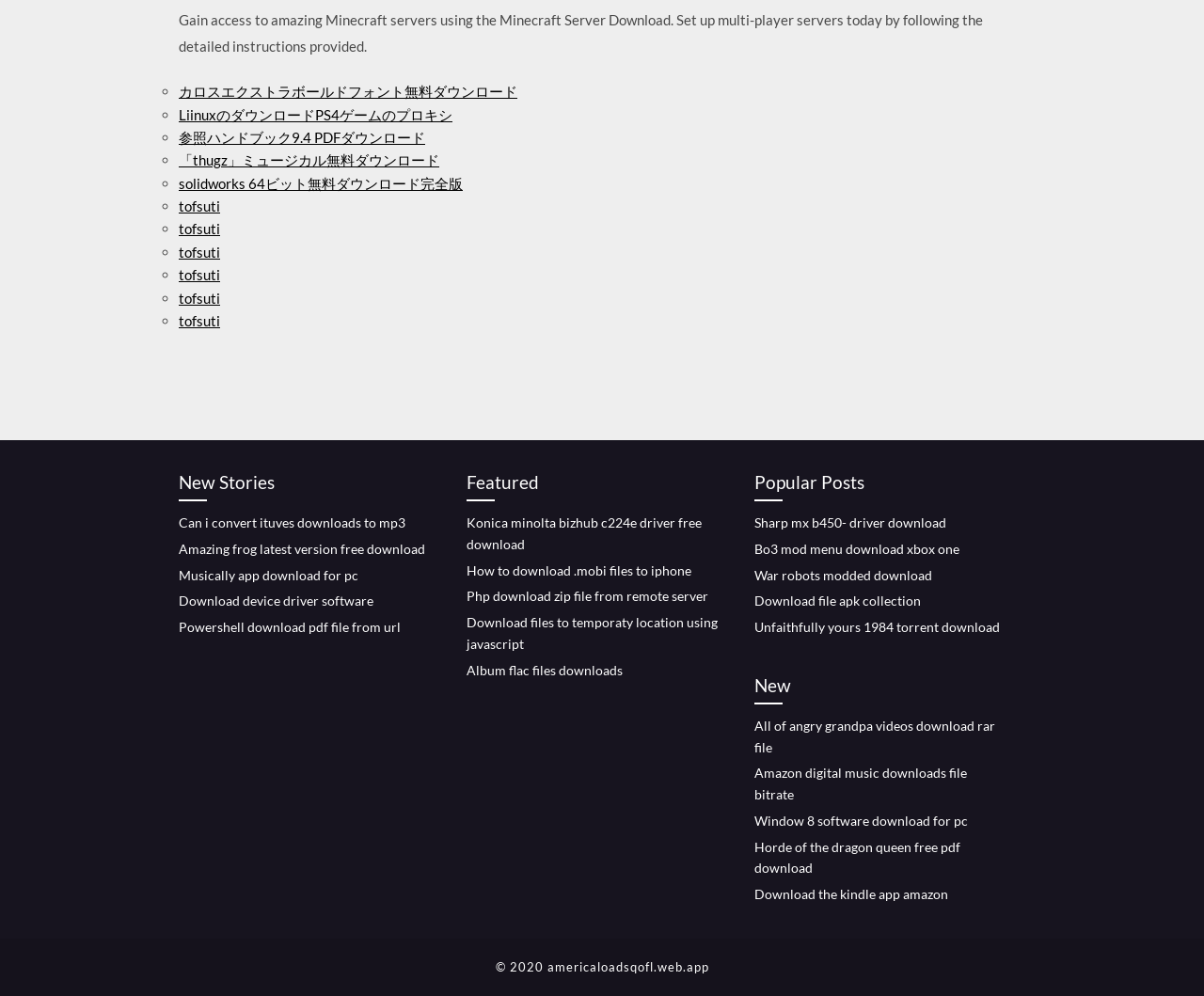Find the bounding box coordinates of the area that needs to be clicked in order to achieve the following instruction: "Click on 'カロスエクストラボールドフォント無料ダウンロード'". The coordinates should be specified as four float numbers between 0 and 1, i.e., [left, top, right, bottom].

[0.148, 0.083, 0.43, 0.1]